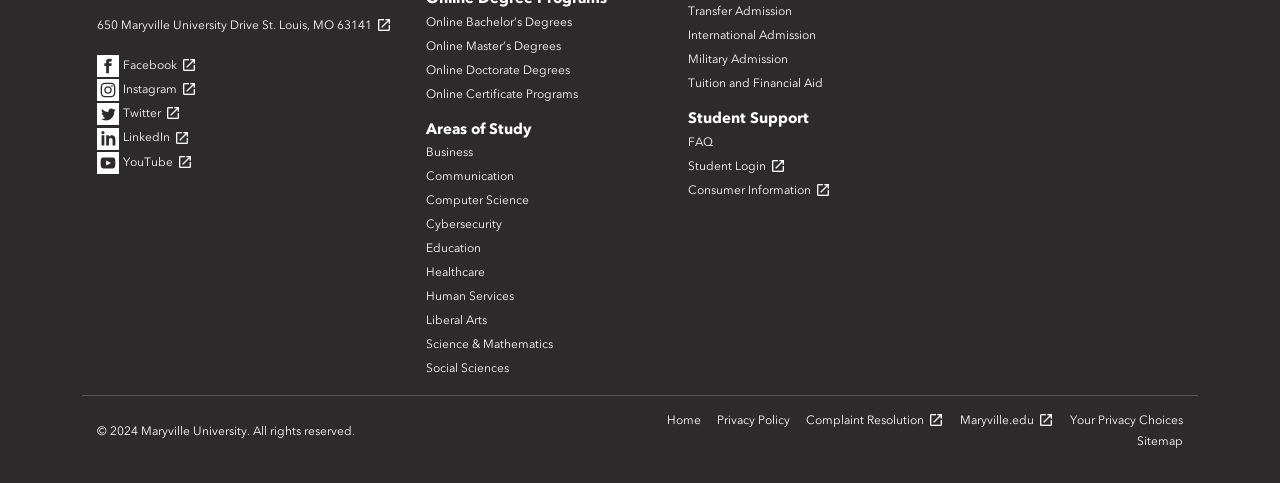Bounding box coordinates are specified in the format (top-left x, top-left y, bottom-right x, bottom-right y). All values are floating point numbers bounded between 0 and 1. Please provide the bounding box coordinate of the region this sentence describes: Tuition and Financial Aid

[0.538, 0.158, 0.643, 0.187]